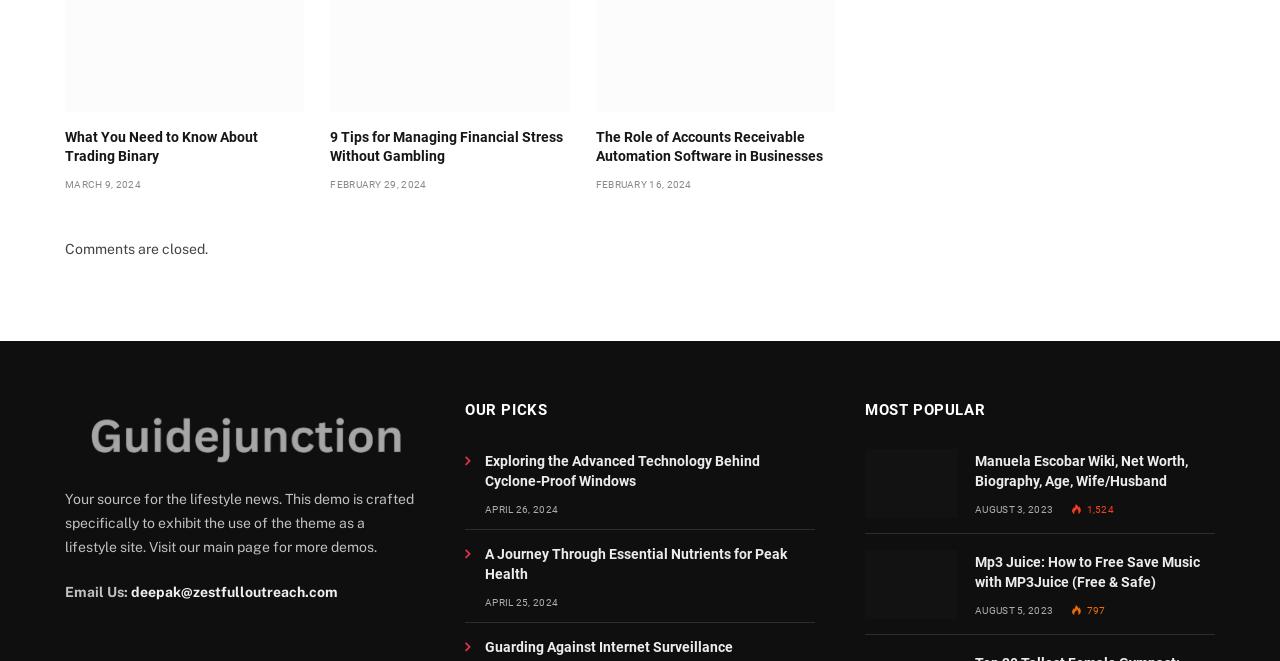Provide a short answer using a single word or phrase for the following question: 
How many articles are under 'OUR PICKS'?

3